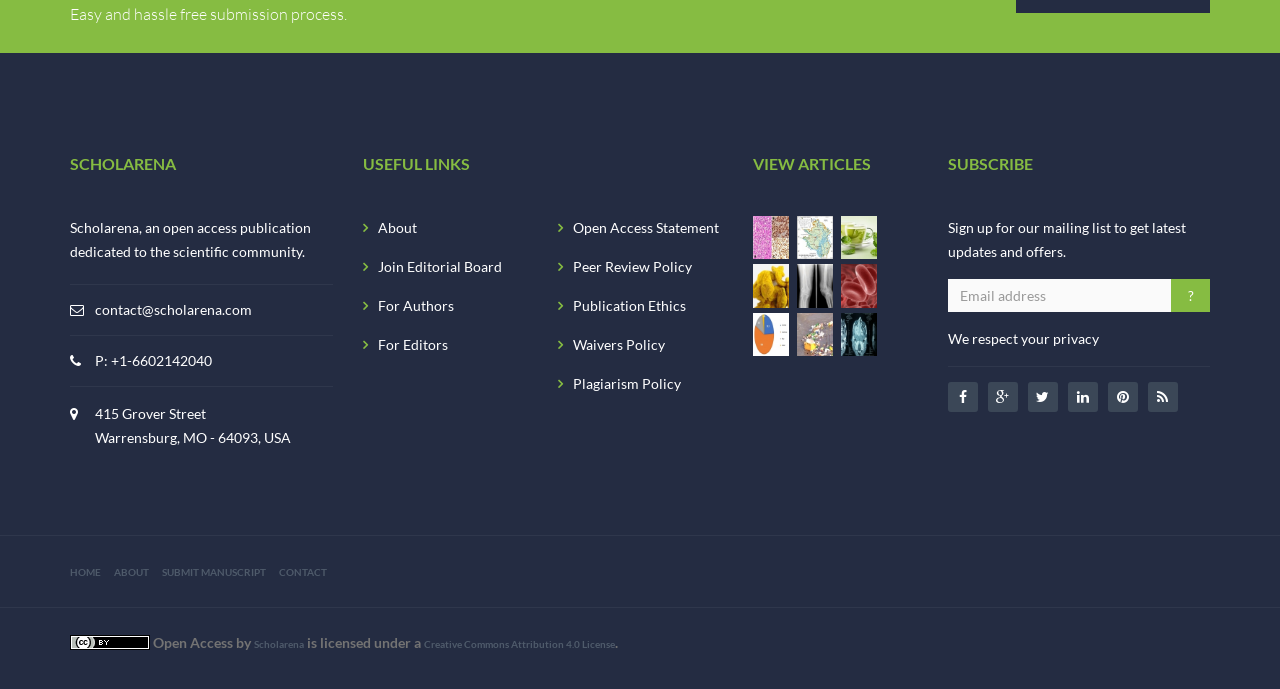Could you indicate the bounding box coordinates of the region to click in order to complete this instruction: "View article about Adult Alveolar Paranasal Rhabdomyosarcoma".

[0.588, 0.313, 0.62, 0.376]